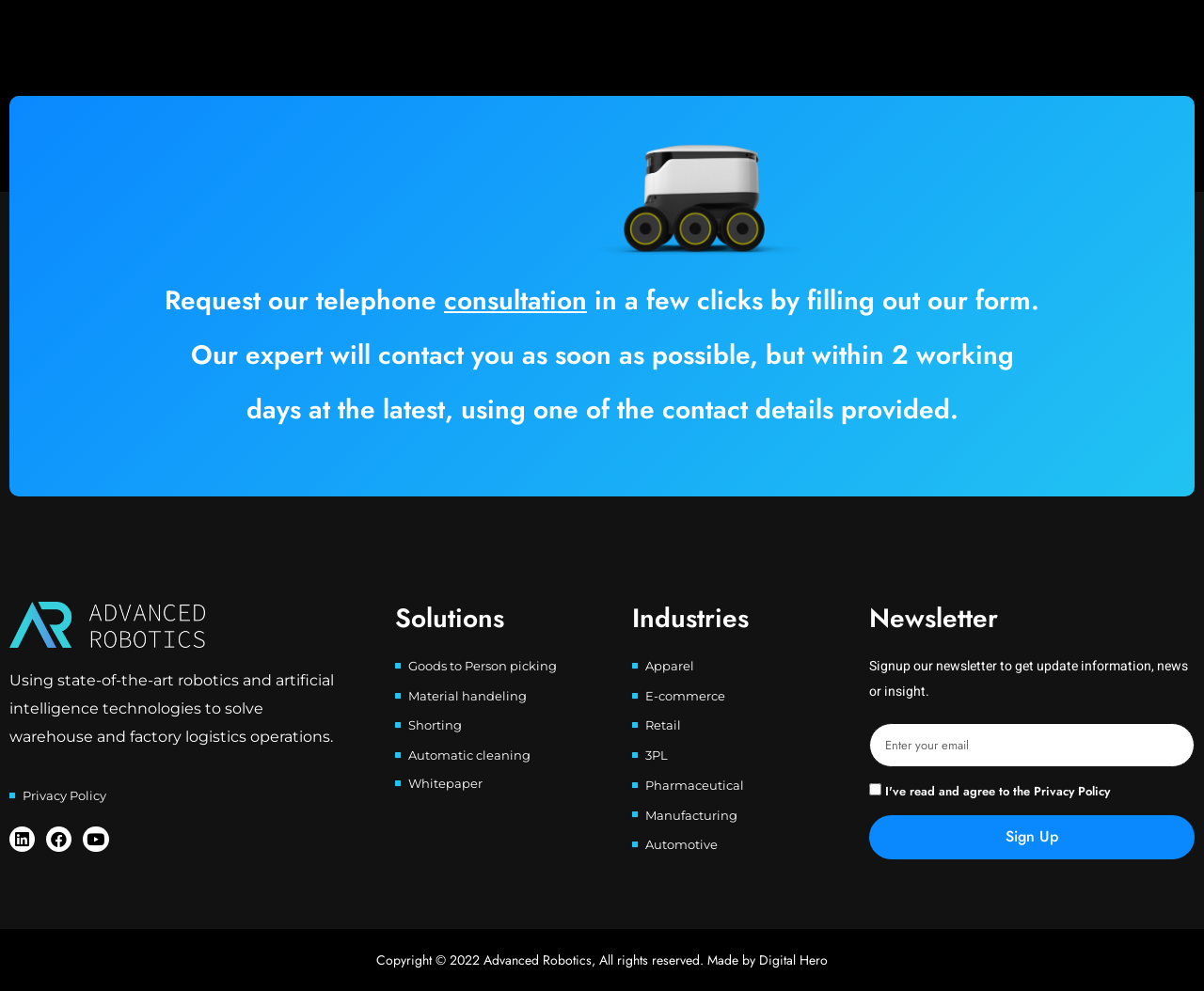Find the bounding box coordinates of the area that needs to be clicked in order to achieve the following instruction: "Read the Privacy Policy". The coordinates should be specified as four float numbers between 0 and 1, i.e., [left, top, right, bottom].

[0.008, 0.791, 0.278, 0.815]